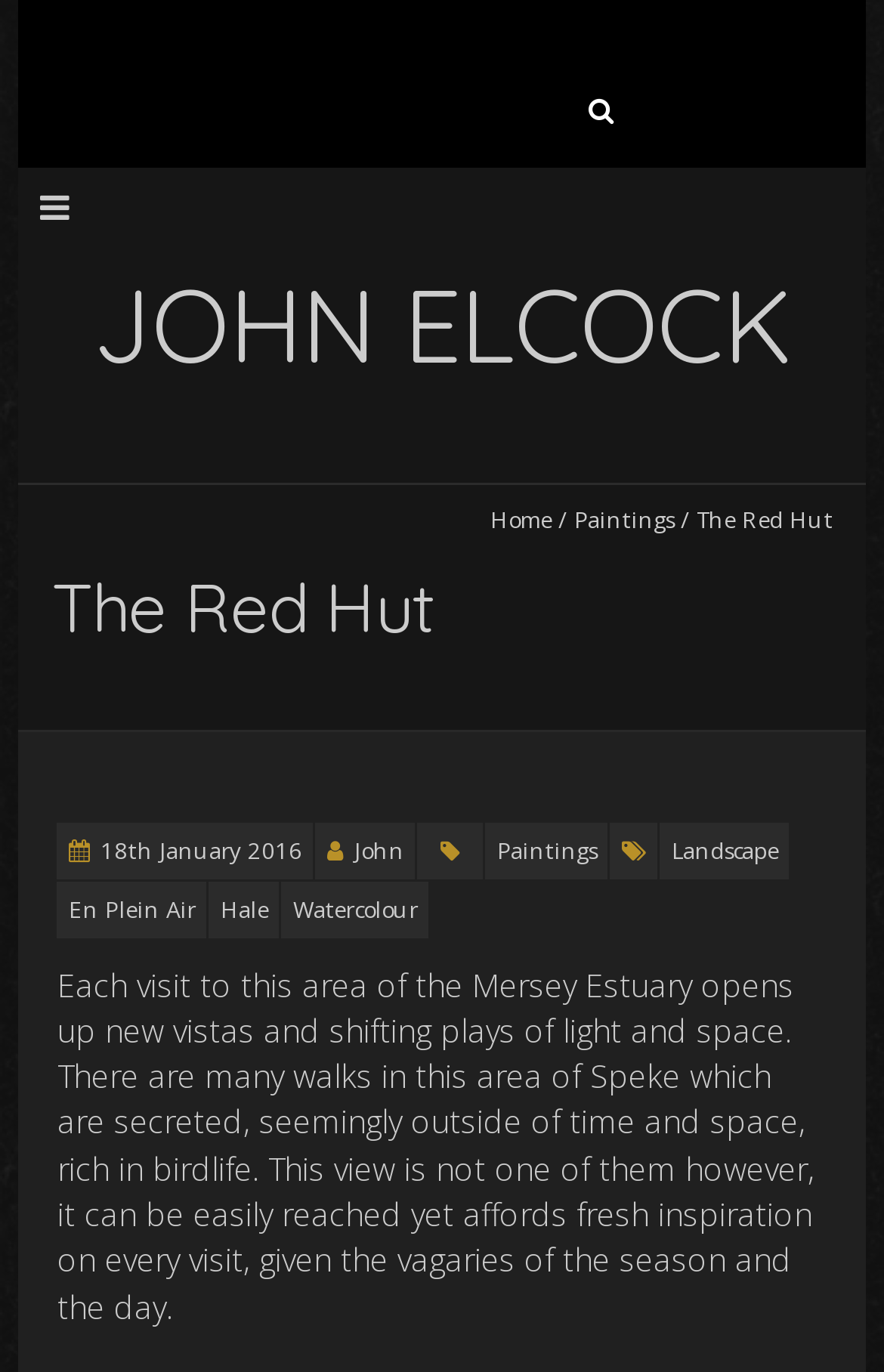Highlight the bounding box coordinates of the element you need to click to perform the following instruction: "Visit John Elcock's page."

[0.058, 0.188, 0.942, 0.285]